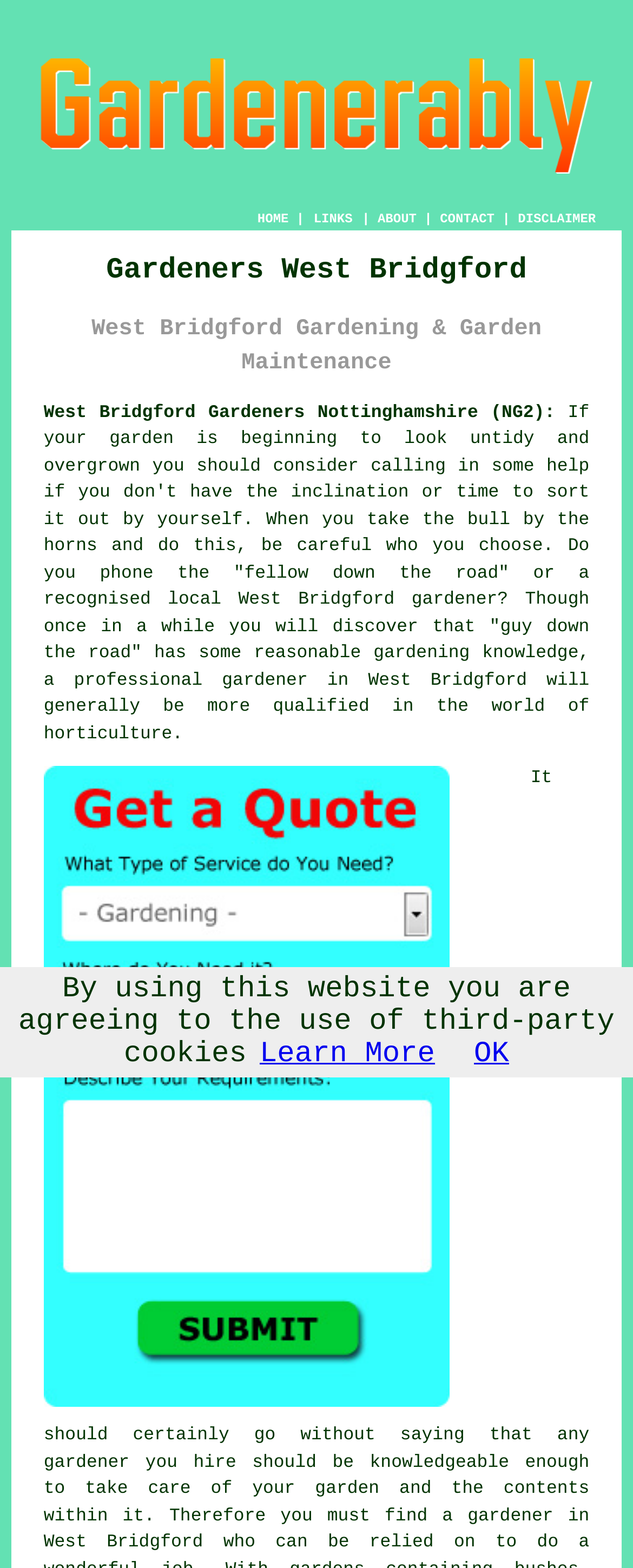What is the tone of the webpage content? Analyze the screenshot and reply with just one word or a short phrase.

Informative